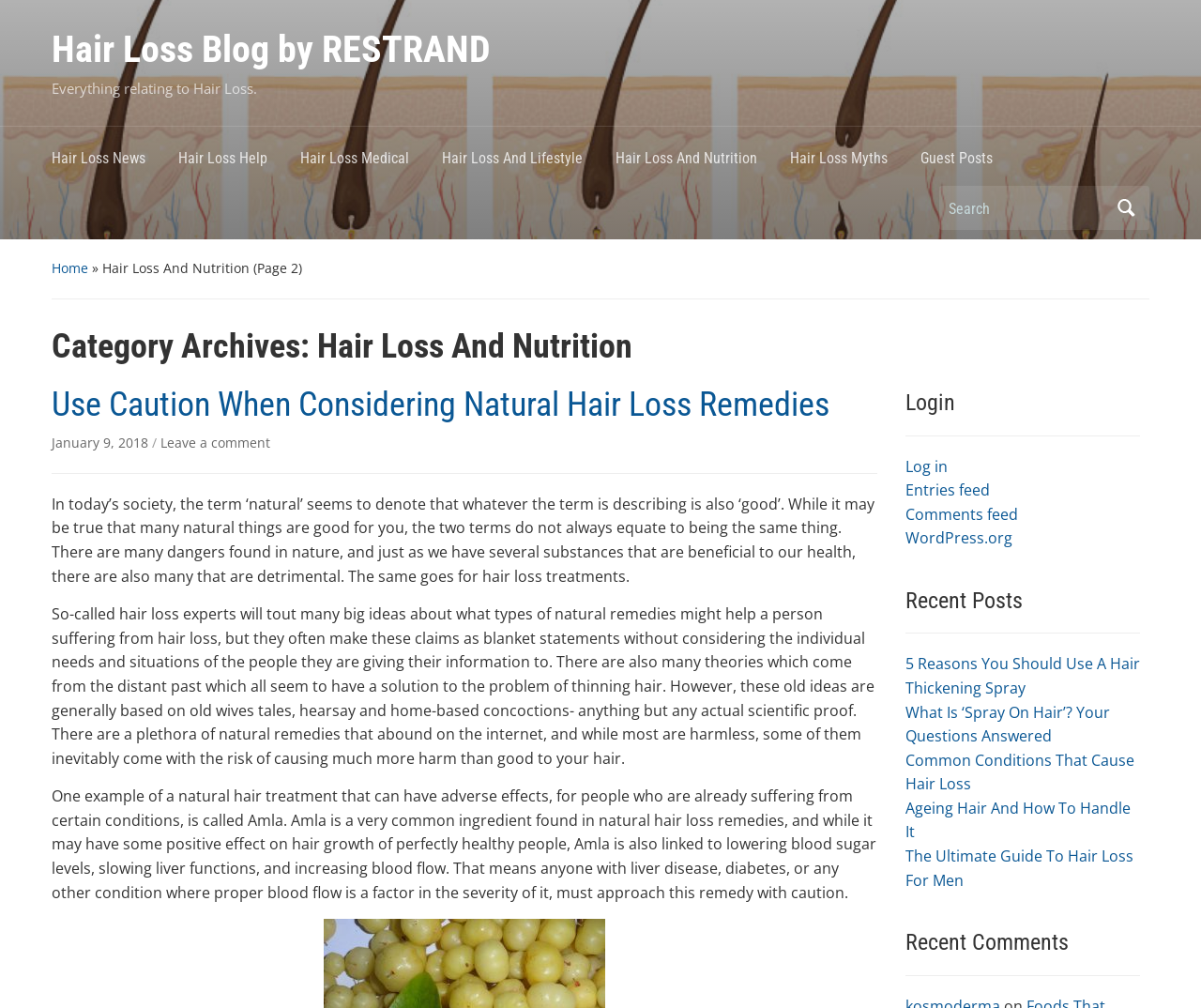Please specify the bounding box coordinates of the clickable region necessary for completing the following instruction: "Search for hair loss related topics". The coordinates must consist of four float numbers between 0 and 1, i.e., [left, top, right, bottom].

[0.782, 0.189, 0.923, 0.226]